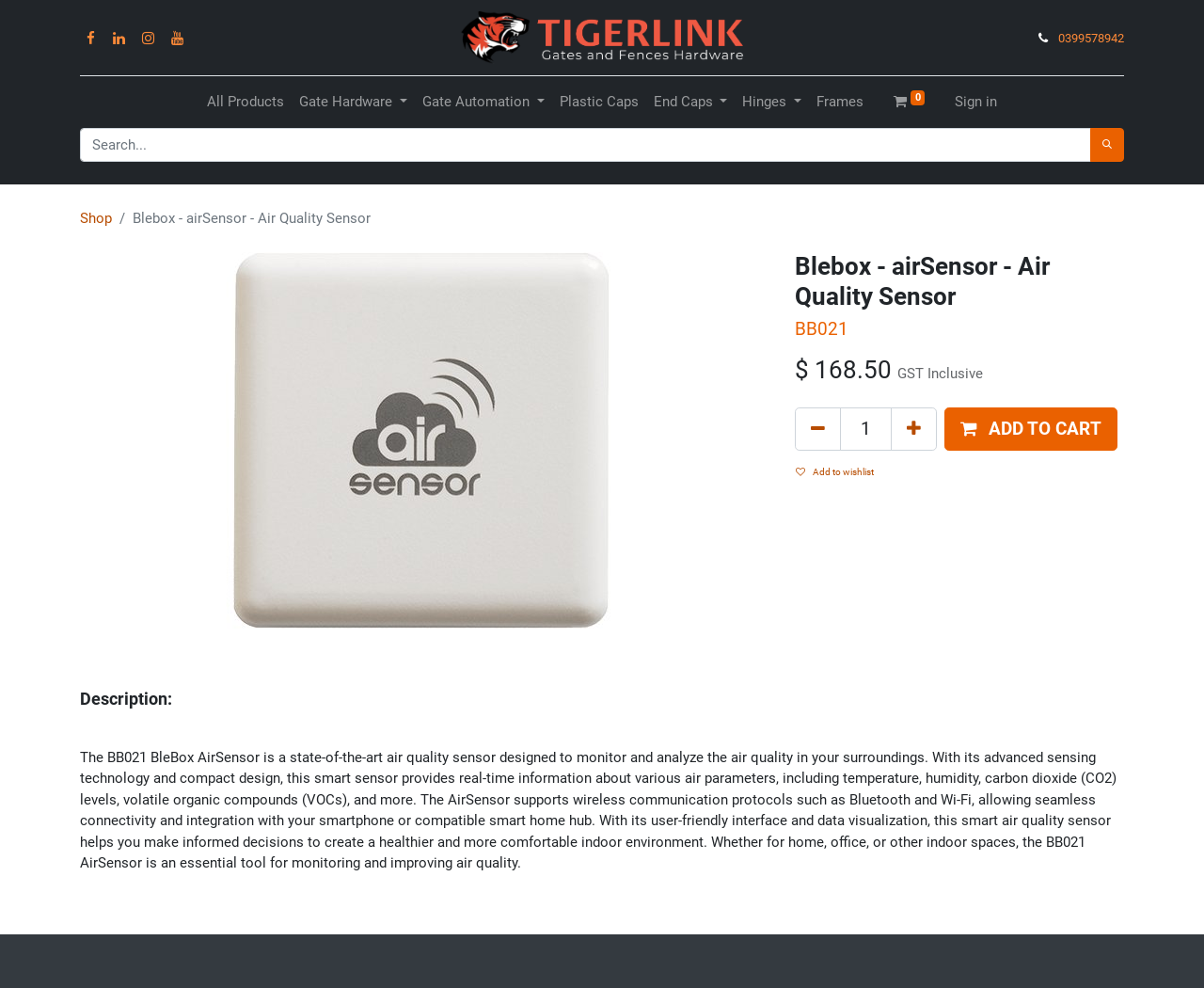Identify the bounding box coordinates of the clickable region to carry out the given instruction: "Remove one item from the cart".

[0.66, 0.412, 0.698, 0.456]